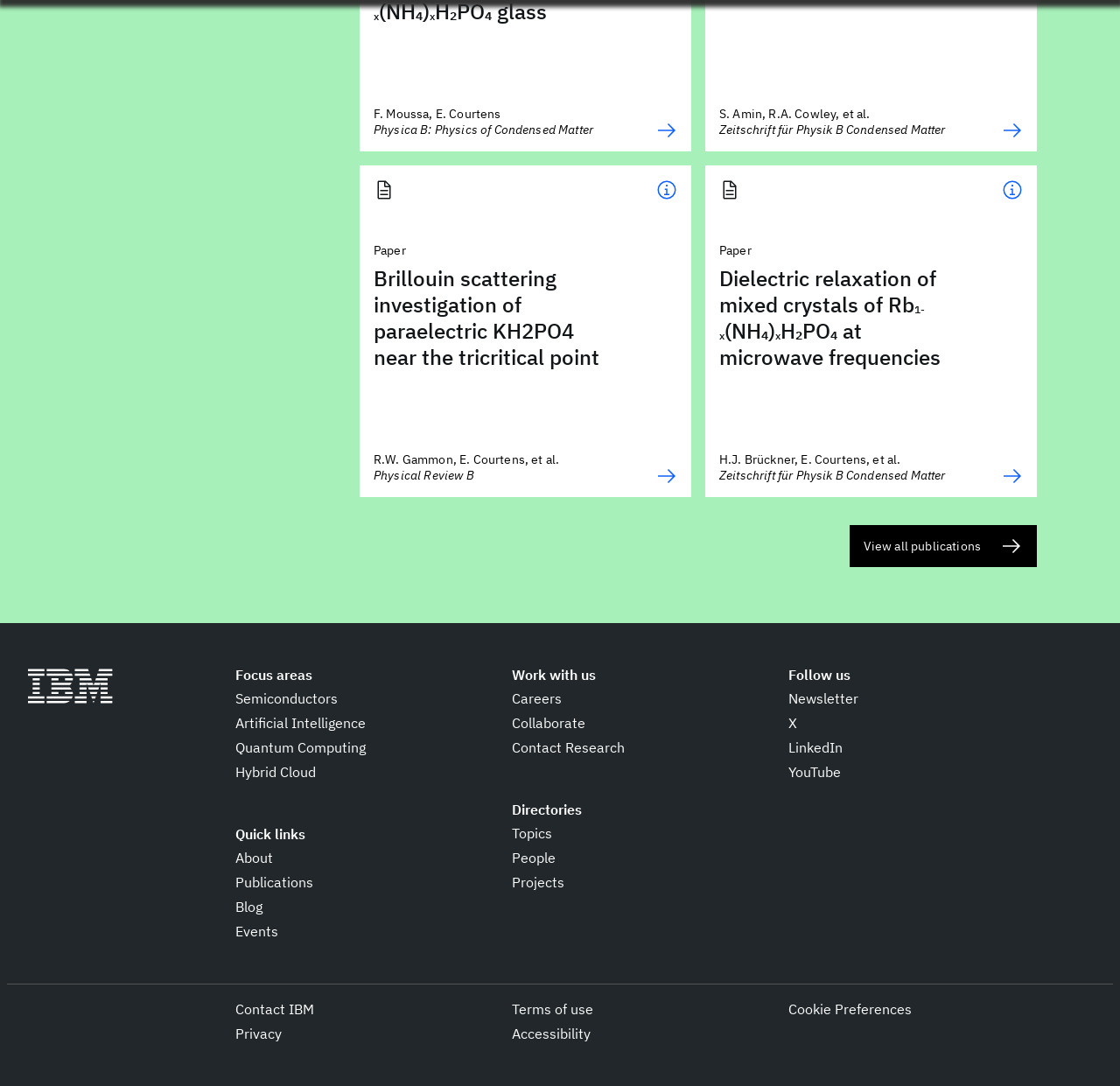Given the description of the UI element: "View all publications", predict the bounding box coordinates in the form of [left, top, right, bottom], with each value being a float between 0 and 1.

[0.758, 0.483, 0.926, 0.522]